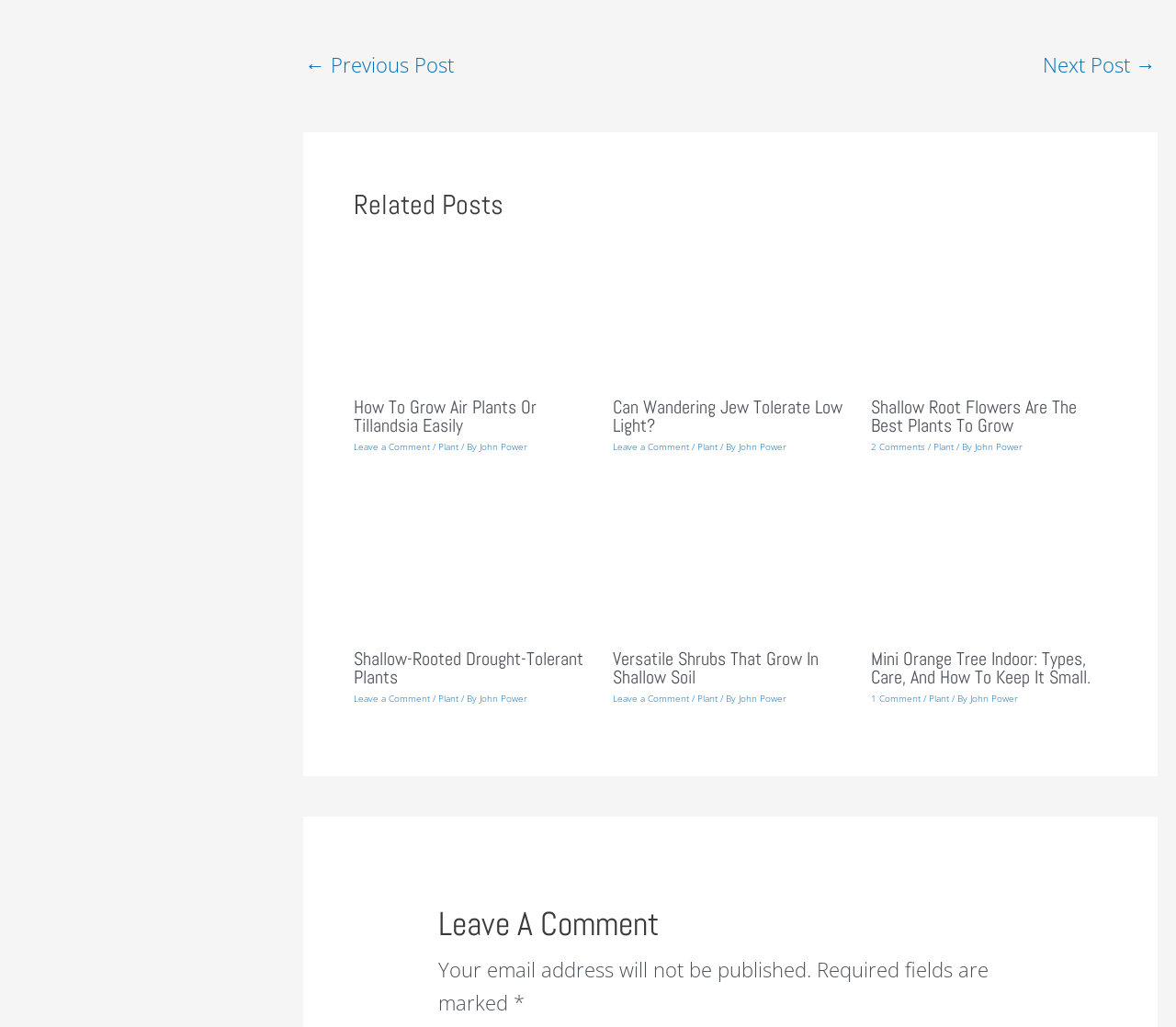What is the author of the second related post?
From the screenshot, provide a brief answer in one word or phrase.

John Power